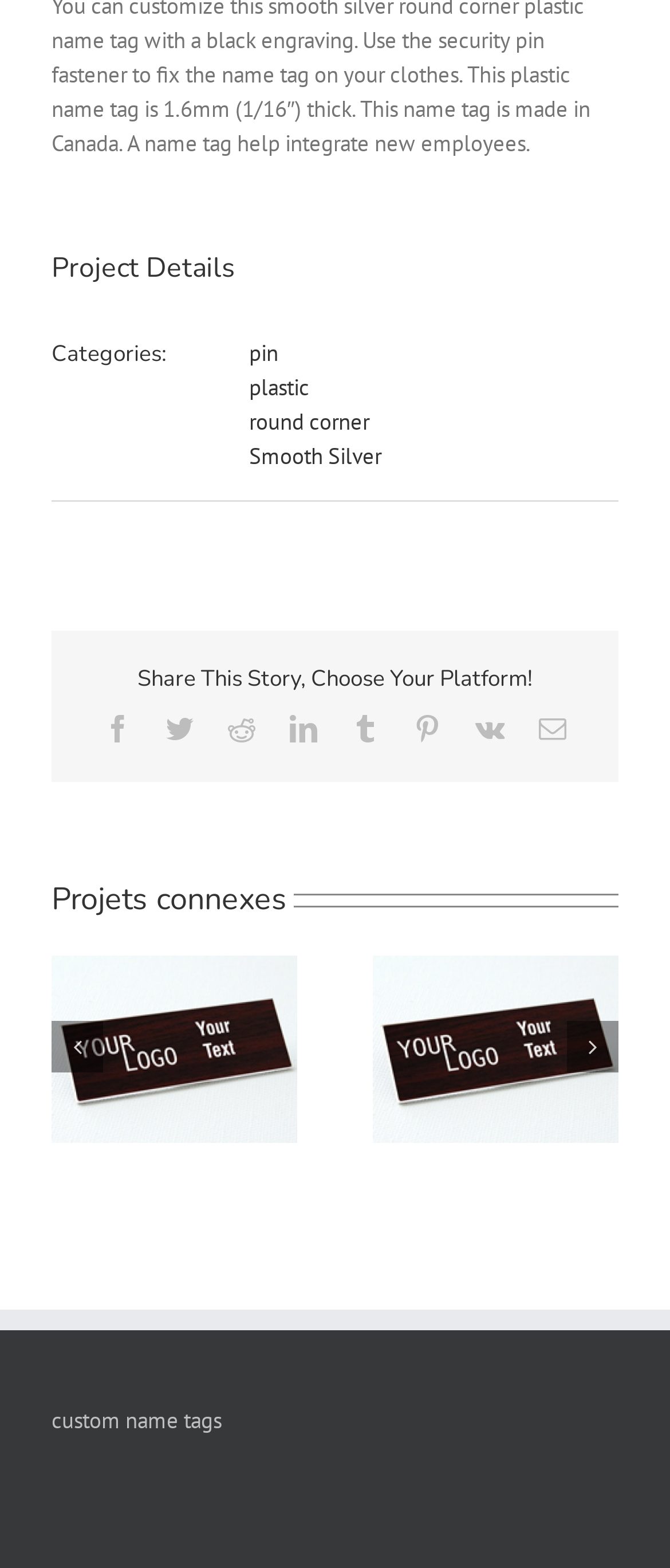Please identify the bounding box coordinates of the element that needs to be clicked to execute the following command: "Click on the 'custom name tags' link". Provide the bounding box using four float numbers between 0 and 1, formatted as [left, top, right, bottom].

[0.077, 0.897, 0.331, 0.915]